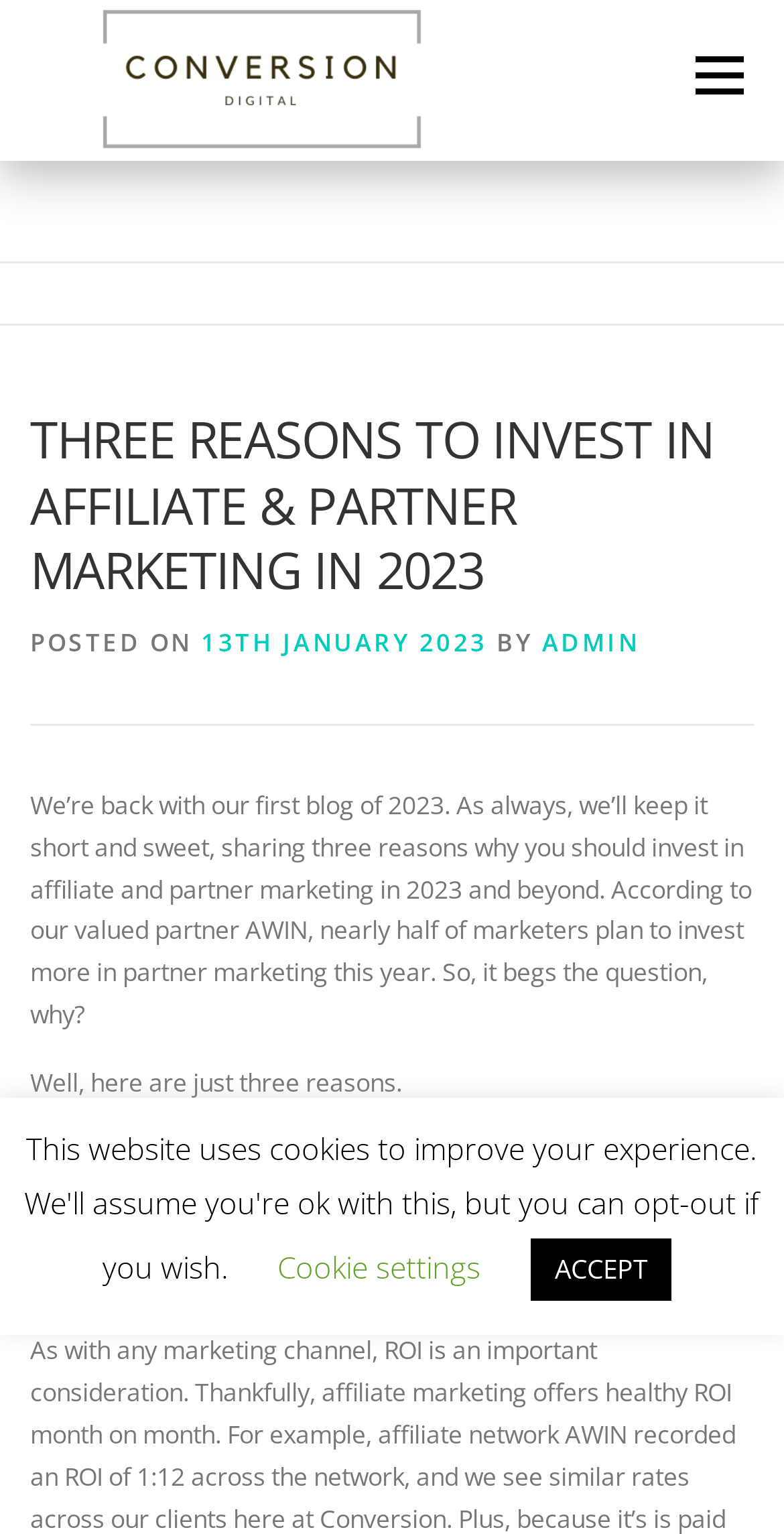Please find and report the bounding box coordinates of the element to click in order to perform the following action: "Check the COOKIE settings". The coordinates should be expressed as four float numbers between 0 and 1, in the format [left, top, right, bottom].

[0.354, 0.813, 0.613, 0.839]